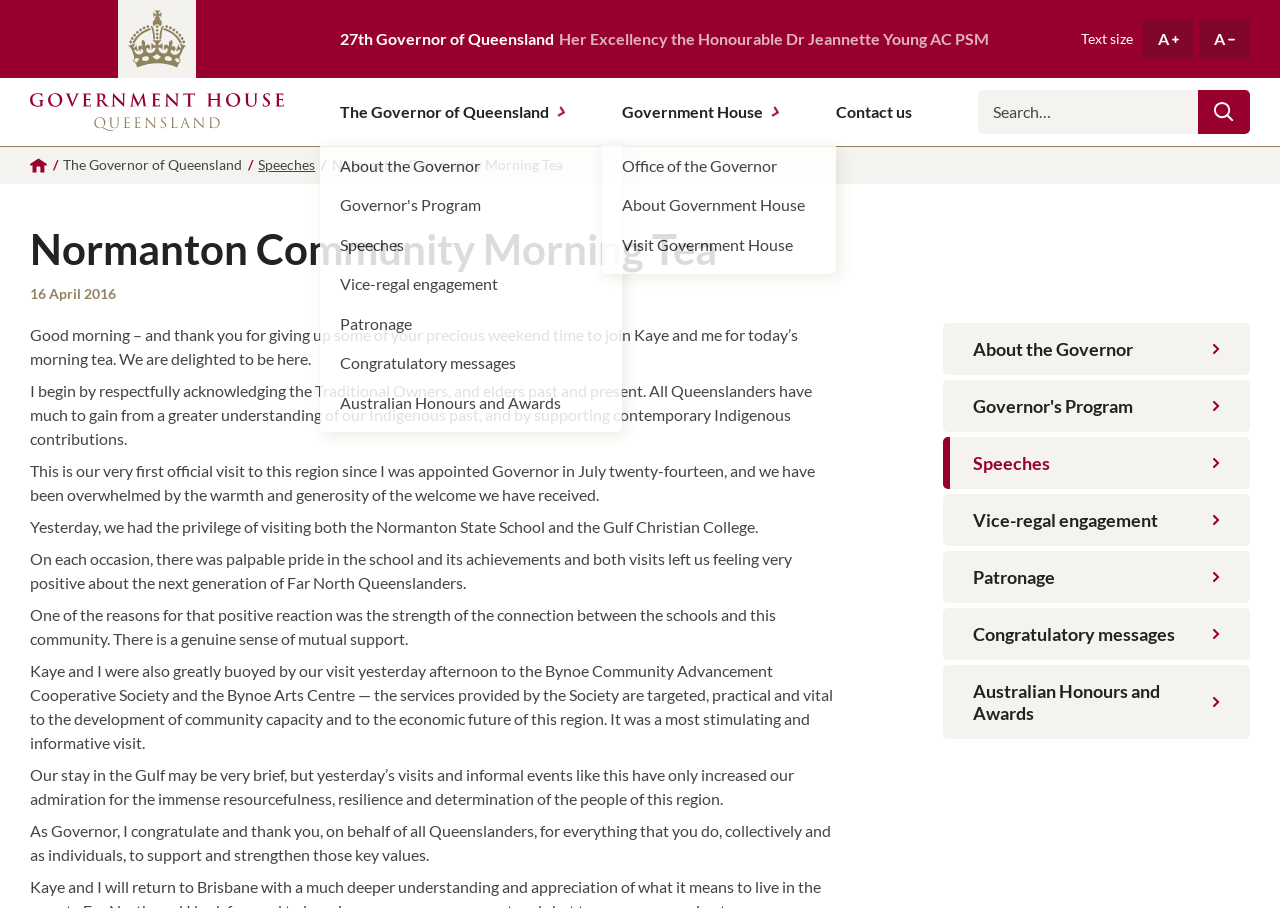What is the name of the Governor of Queensland?
By examining the image, provide a one-word or phrase answer.

Dr Jeannette Young